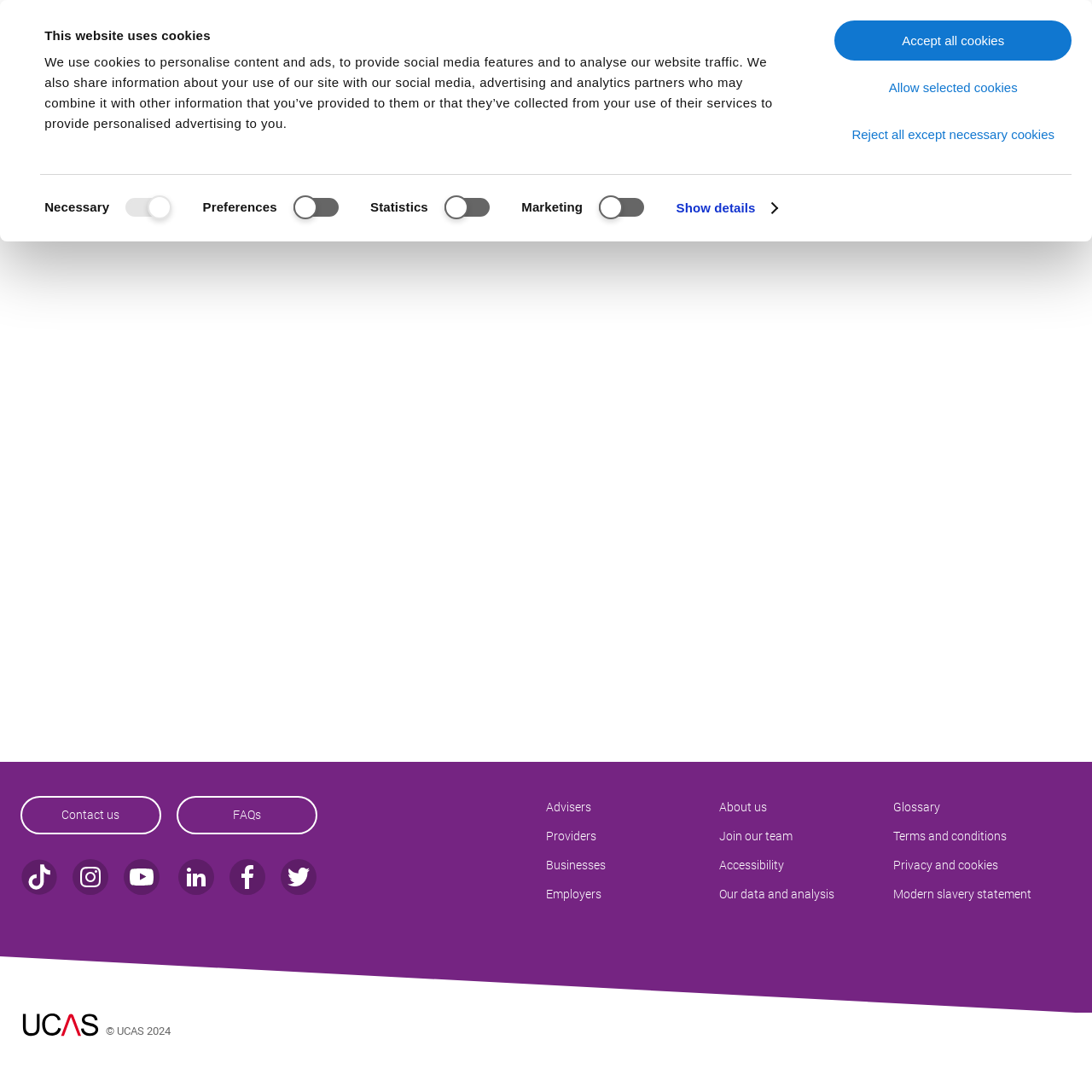Please give a short response to the question using one word or a phrase:
What is the main section of the website?

Search